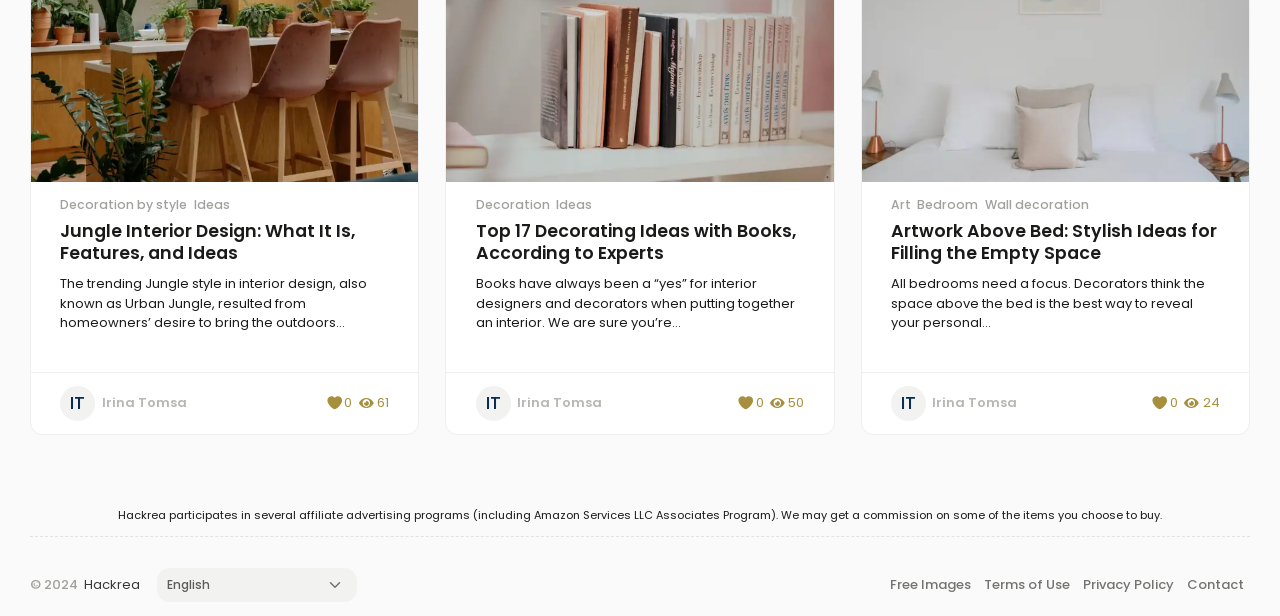Provide your answer to the question using just one word or phrase: What is the category of the third article?

Bedroom